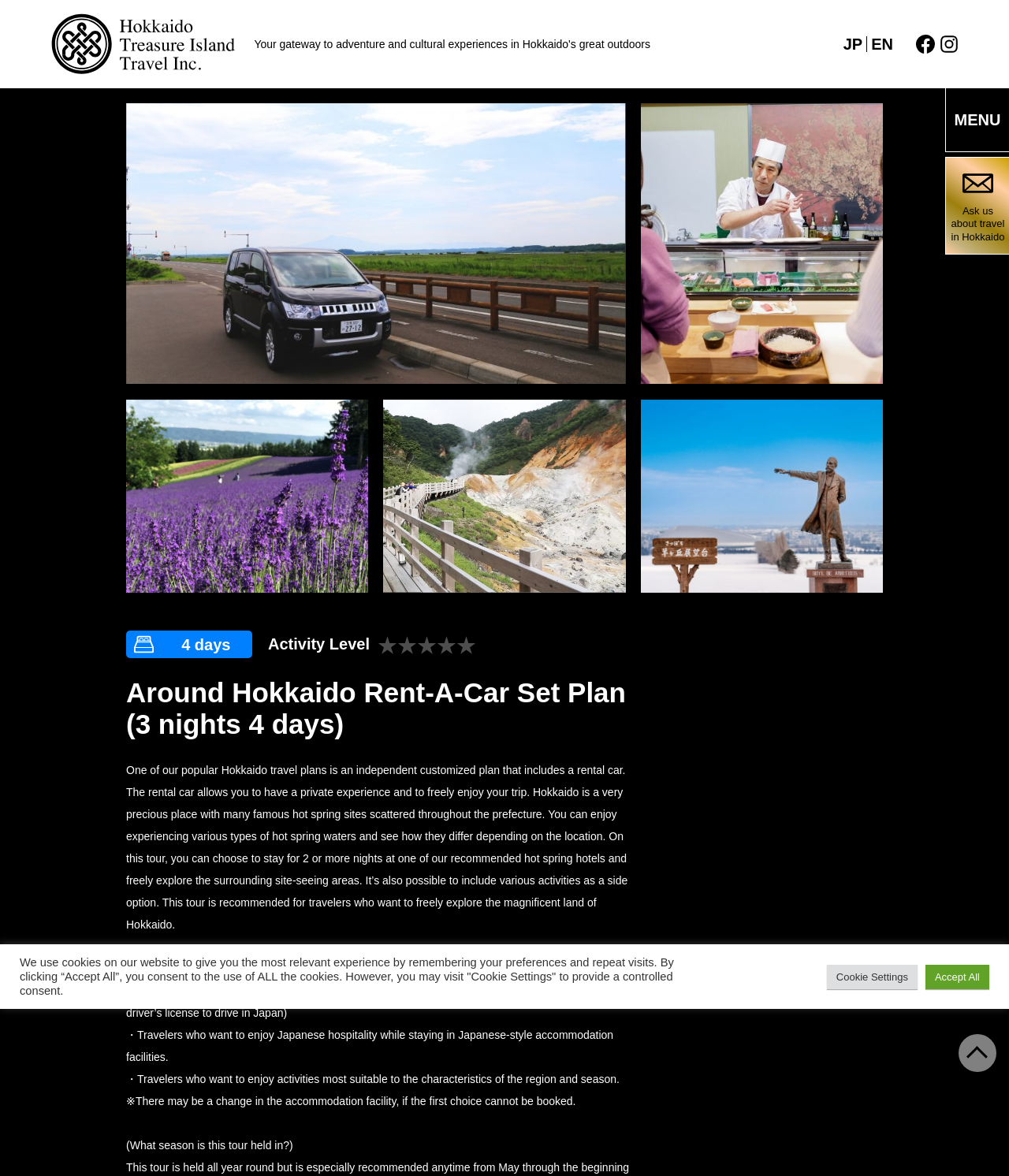Please reply with a single word or brief phrase to the question: 
What is the purpose of the rental car in the tour?

To have a private experience